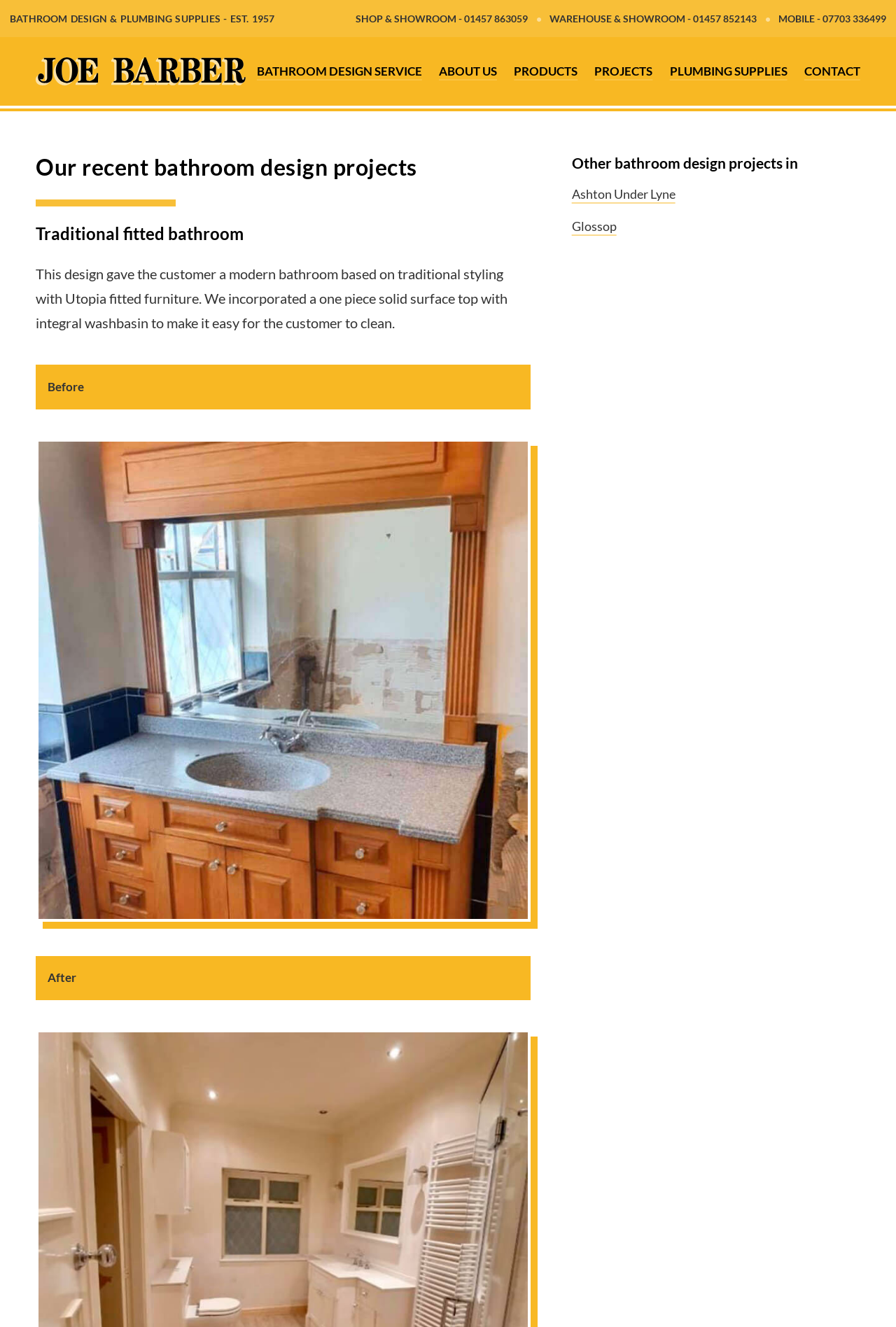Could you highlight the region that needs to be clicked to execute the instruction: "View Ashton Under Lyne bathroom design projects"?

[0.638, 0.14, 0.754, 0.152]